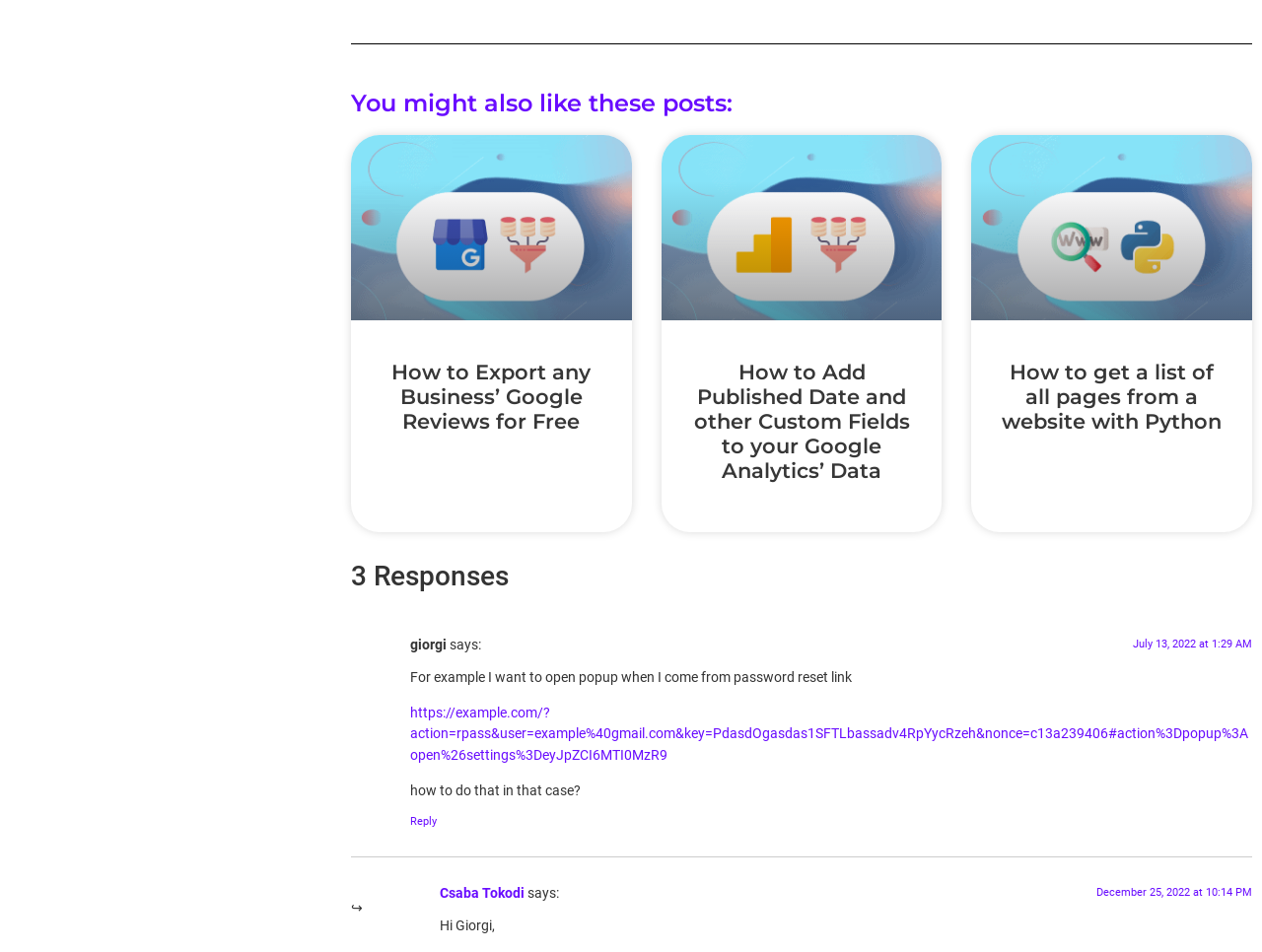How many responses are there to the post?
Give a comprehensive and detailed explanation for the question.

The number of responses to the post can be found in the heading '3 Responses' with ID 399, which is located below the recommended posts section.